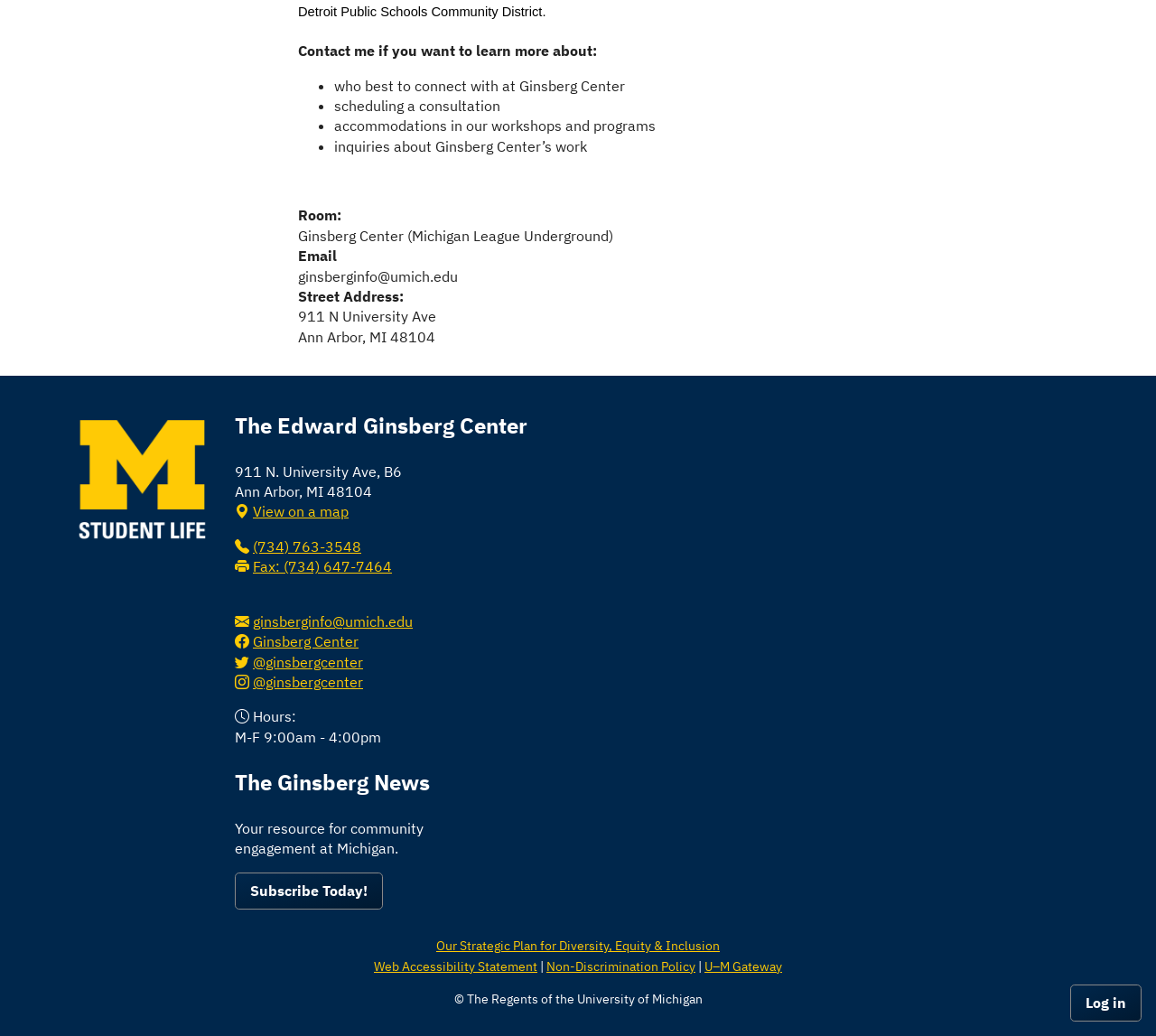Find the bounding box coordinates for the UI element that matches this description: "U–M Gateway".

[0.609, 0.925, 0.677, 0.941]